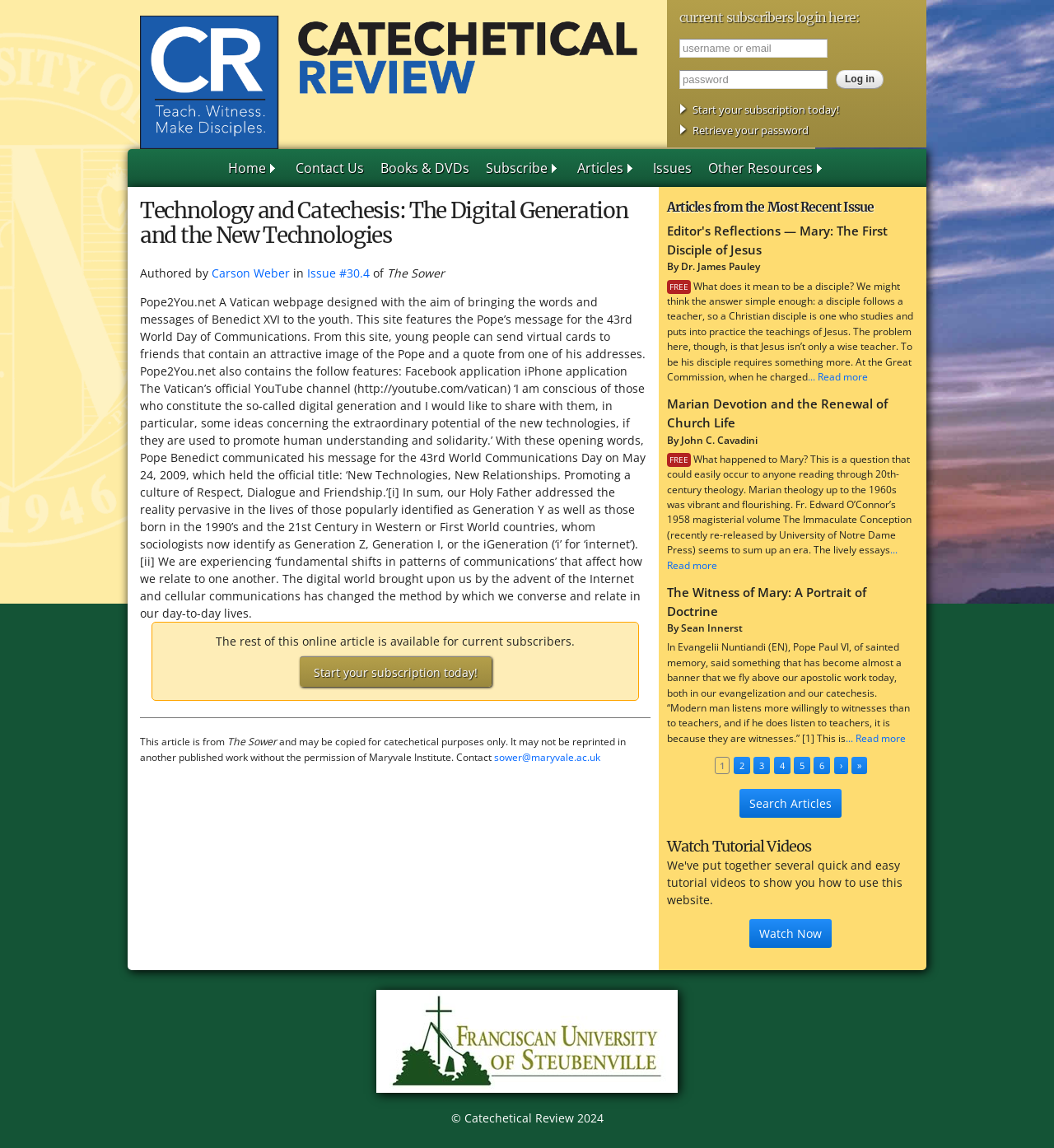Please provide a comprehensive response to the question based on the details in the image: How can I contact Maryvale Institute?

I found the answer by looking at the footer section, where it says 'This article is from The Sower and may be copied for catechetical purposes only. It may not be reprinted in another published work without the permission of Maryvale Institute. Contact sower@maryvale.ac.uk'.